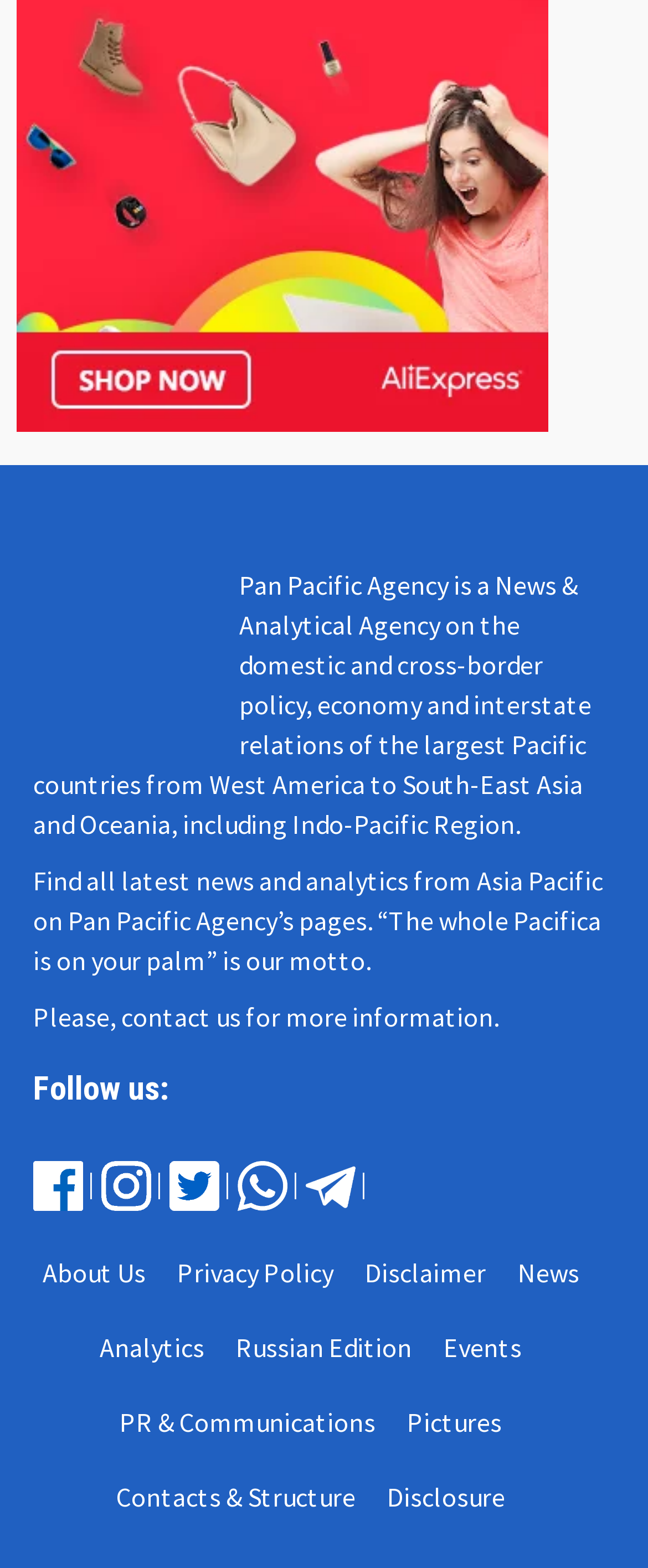Can you find the bounding box coordinates for the UI element given this description: "Russian Edition"? Provide the coordinates as four float numbers between 0 and 1: [left, top, right, bottom].

[0.364, 0.849, 0.677, 0.87]